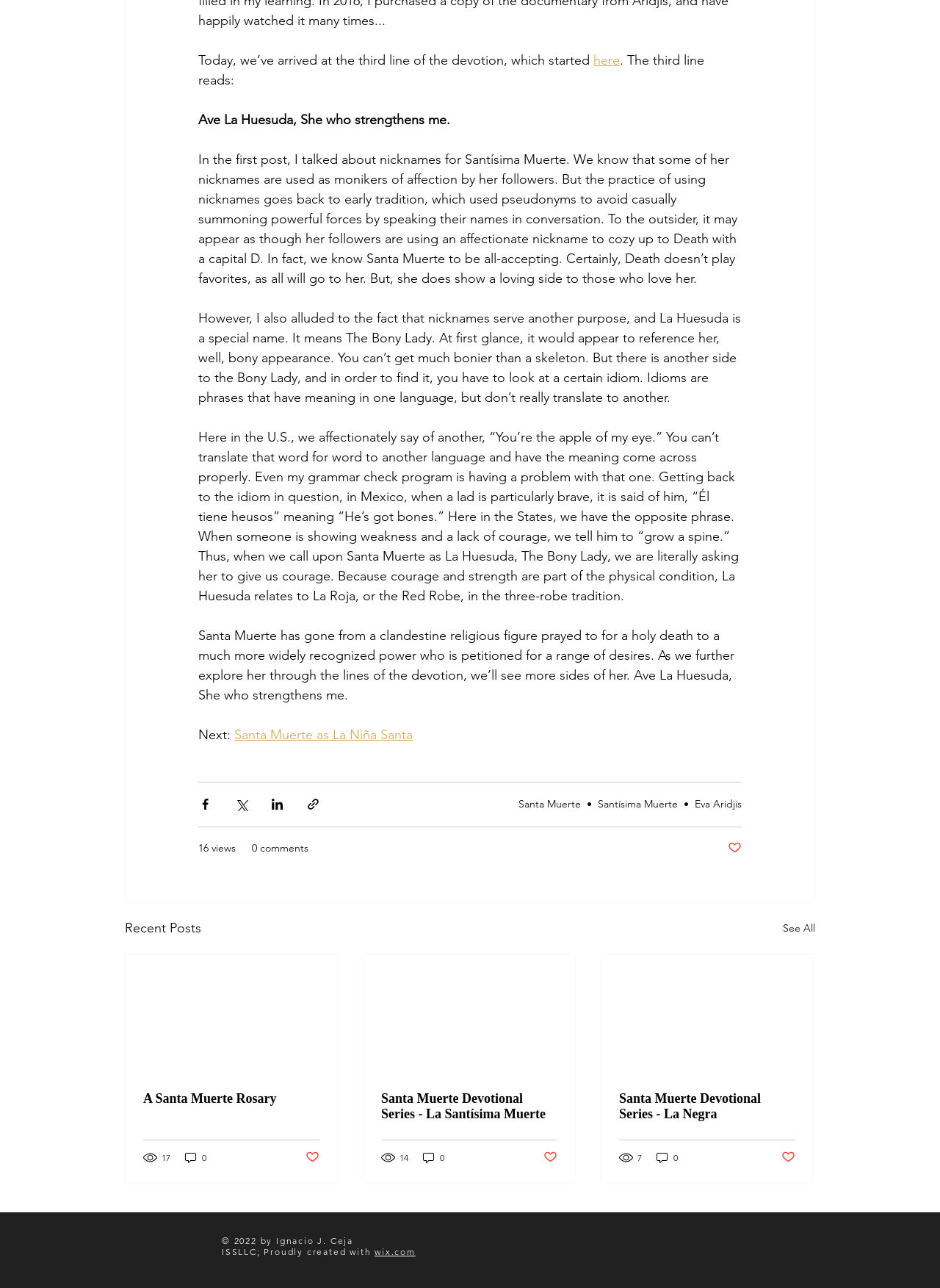Identify the bounding box for the UI element described as: "A Santa Muerte Rosary". The coordinates should be four float numbers between 0 and 1, i.e., [left, top, right, bottom].

[0.152, 0.847, 0.34, 0.859]